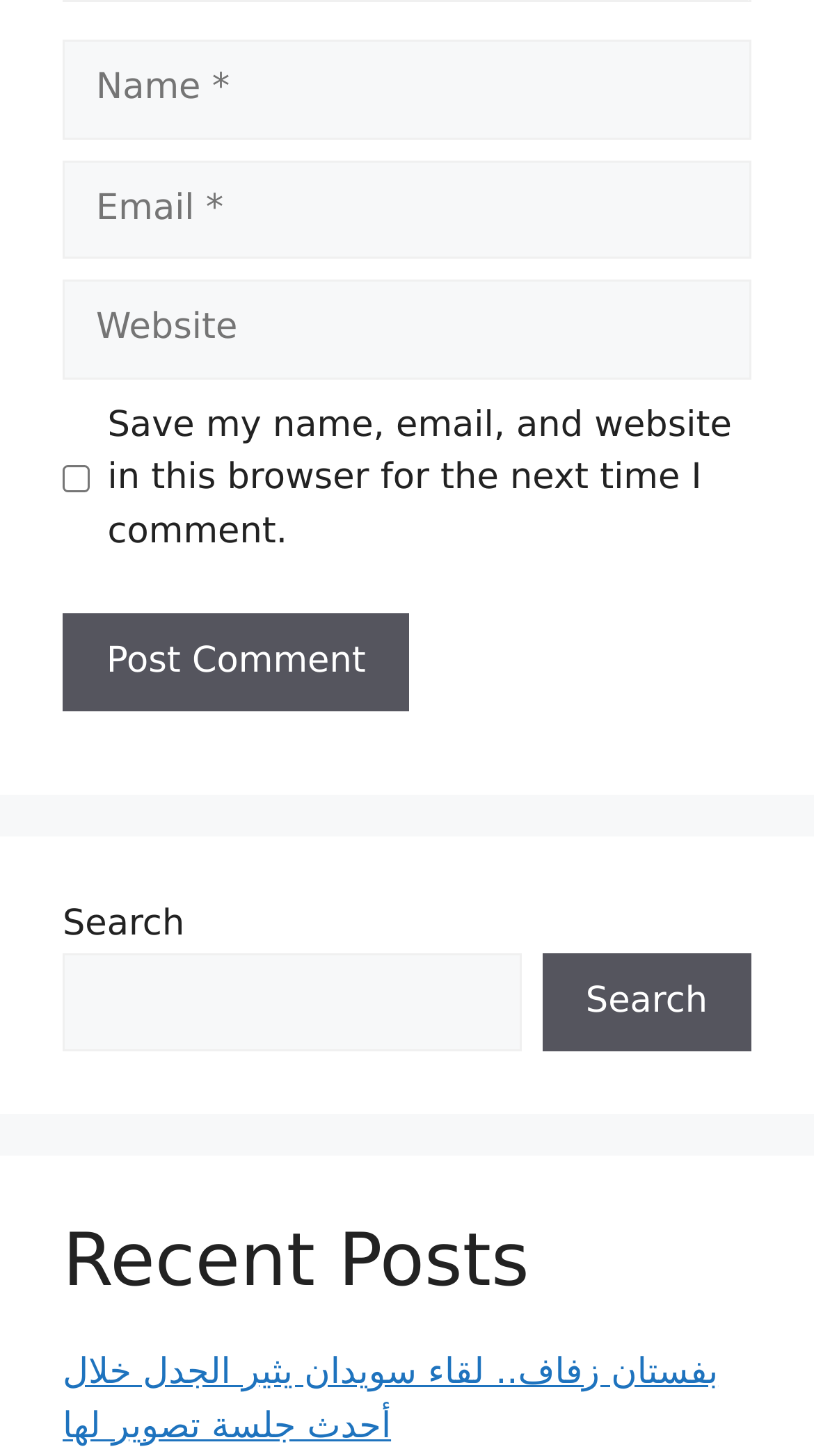Please answer the following question using a single word or phrase: 
How many textboxes are there?

3